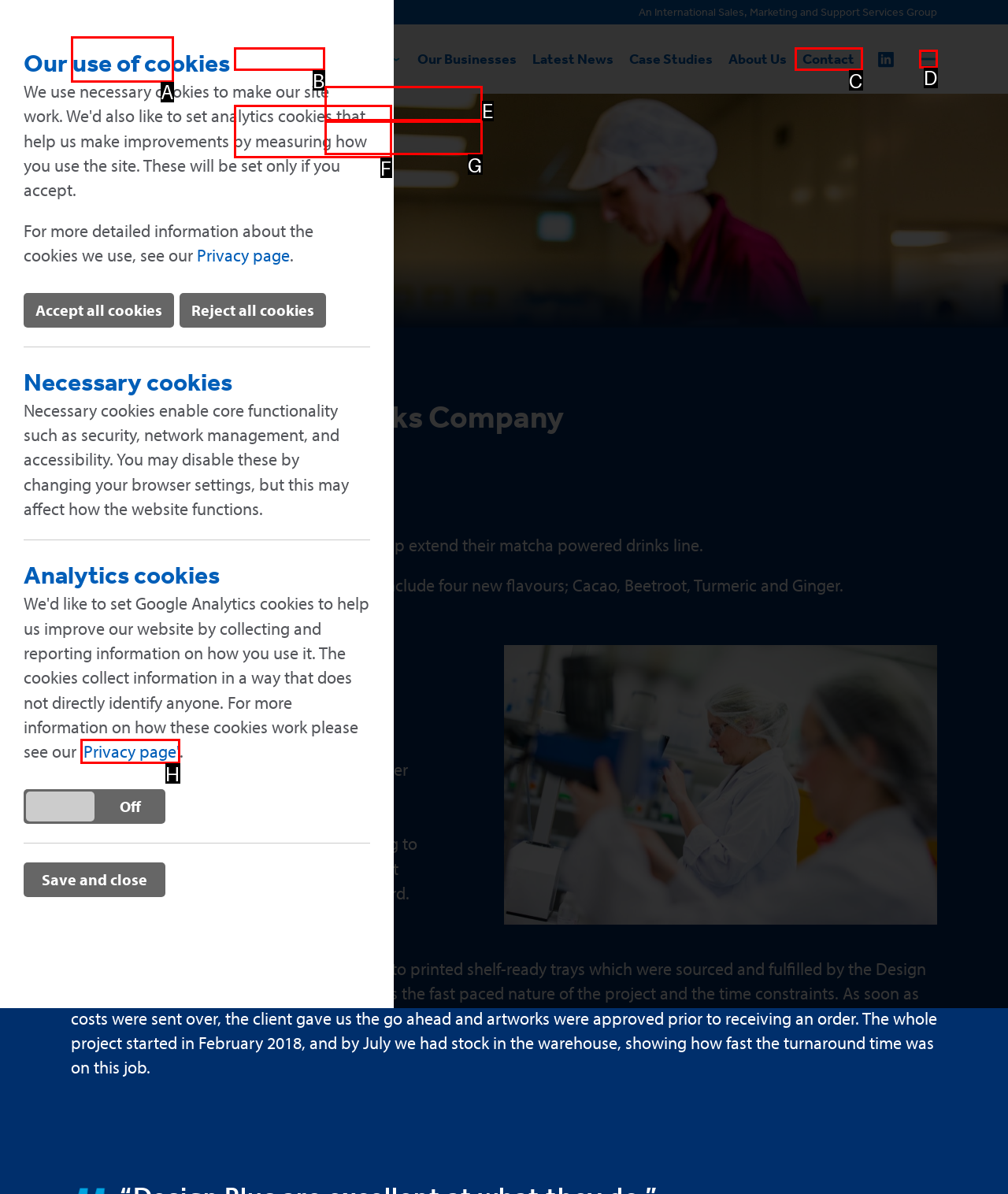Point out the specific HTML element to click to complete this task: Open Menu Reply with the letter of the chosen option.

D